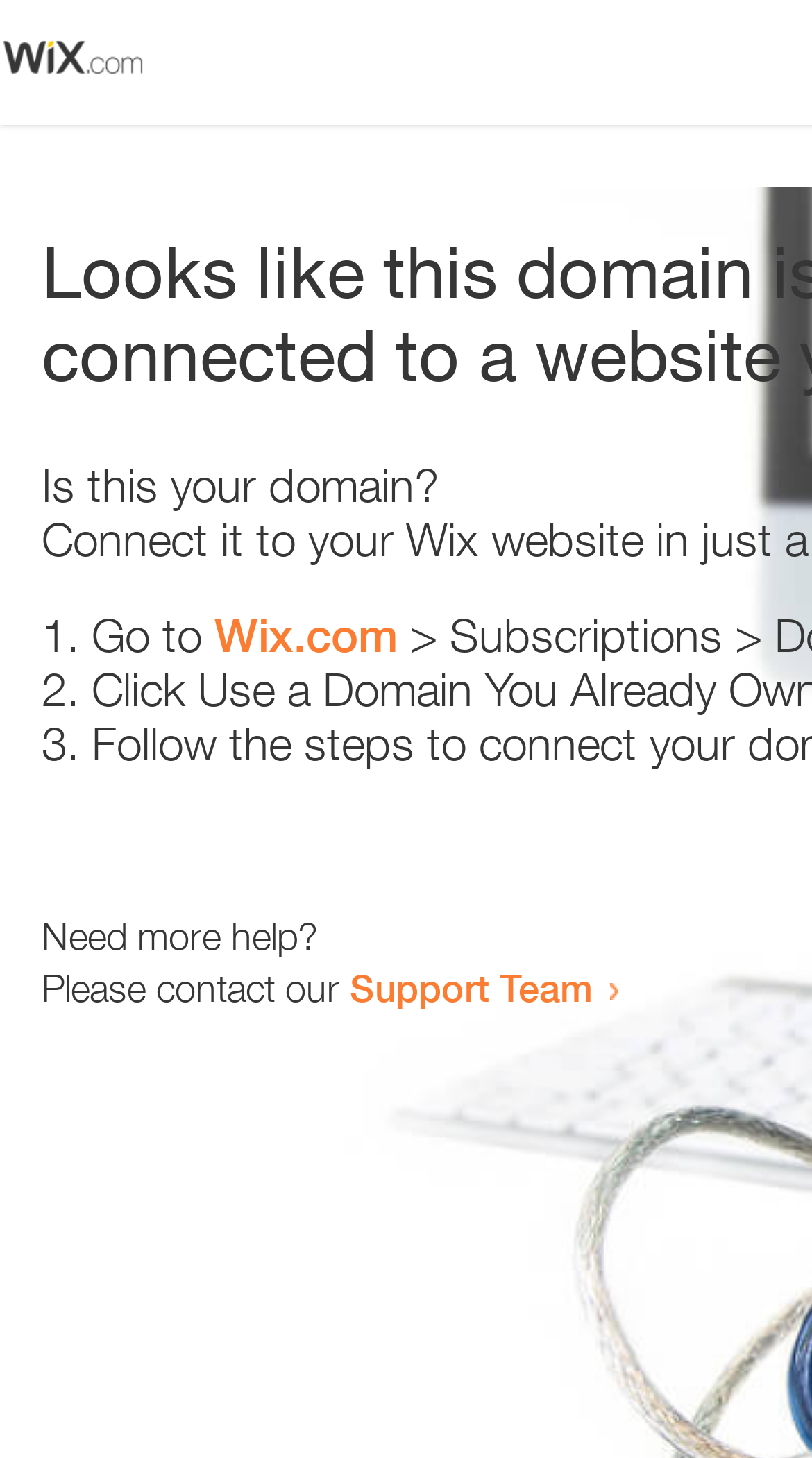What is the text above the first list marker?
Using the image as a reference, answer the question with a short word or phrase.

Is this your domain?